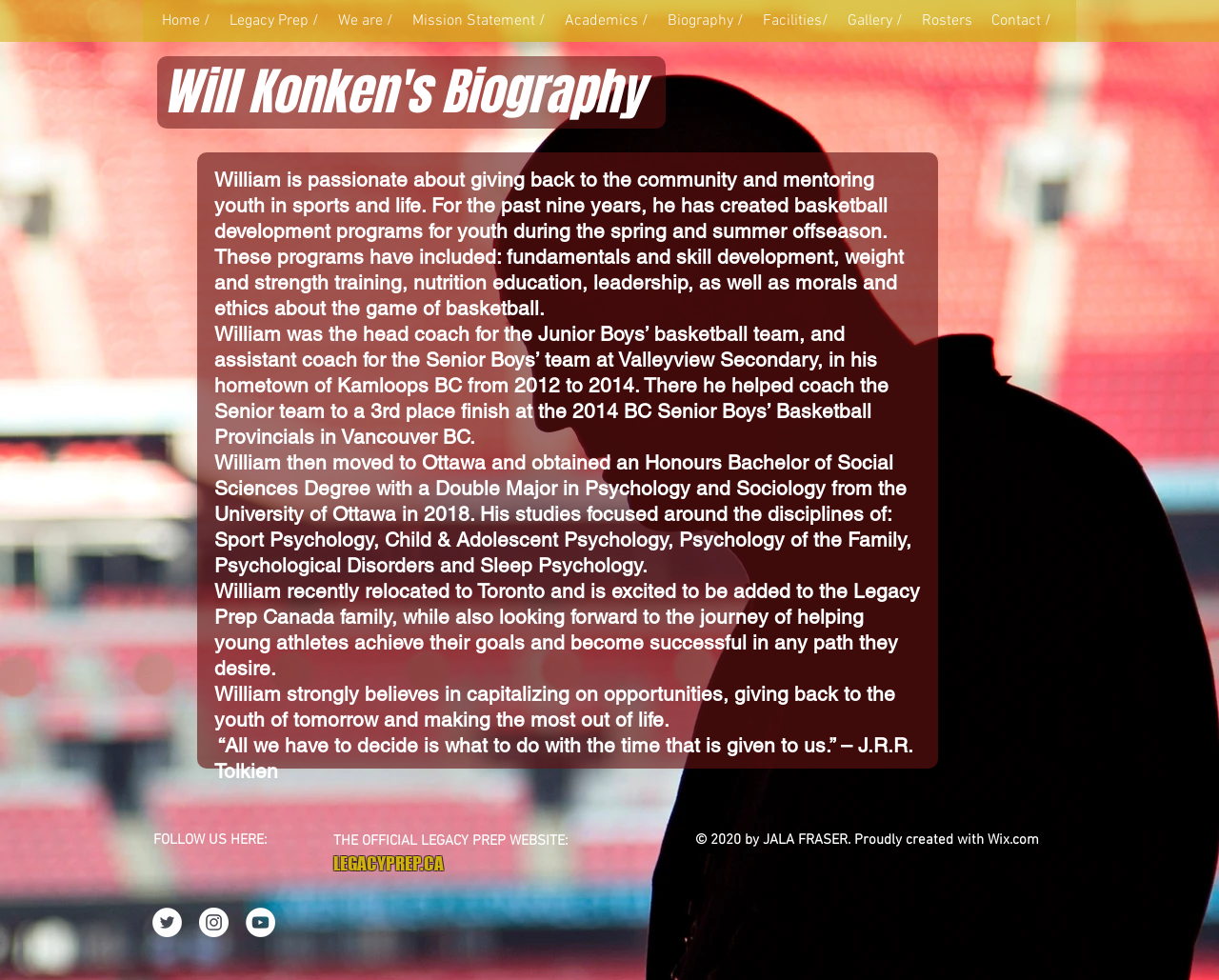Determine the bounding box coordinates for the area that should be clicked to carry out the following instruction: "Check the Gallery page".

[0.688, 0.007, 0.748, 0.036]